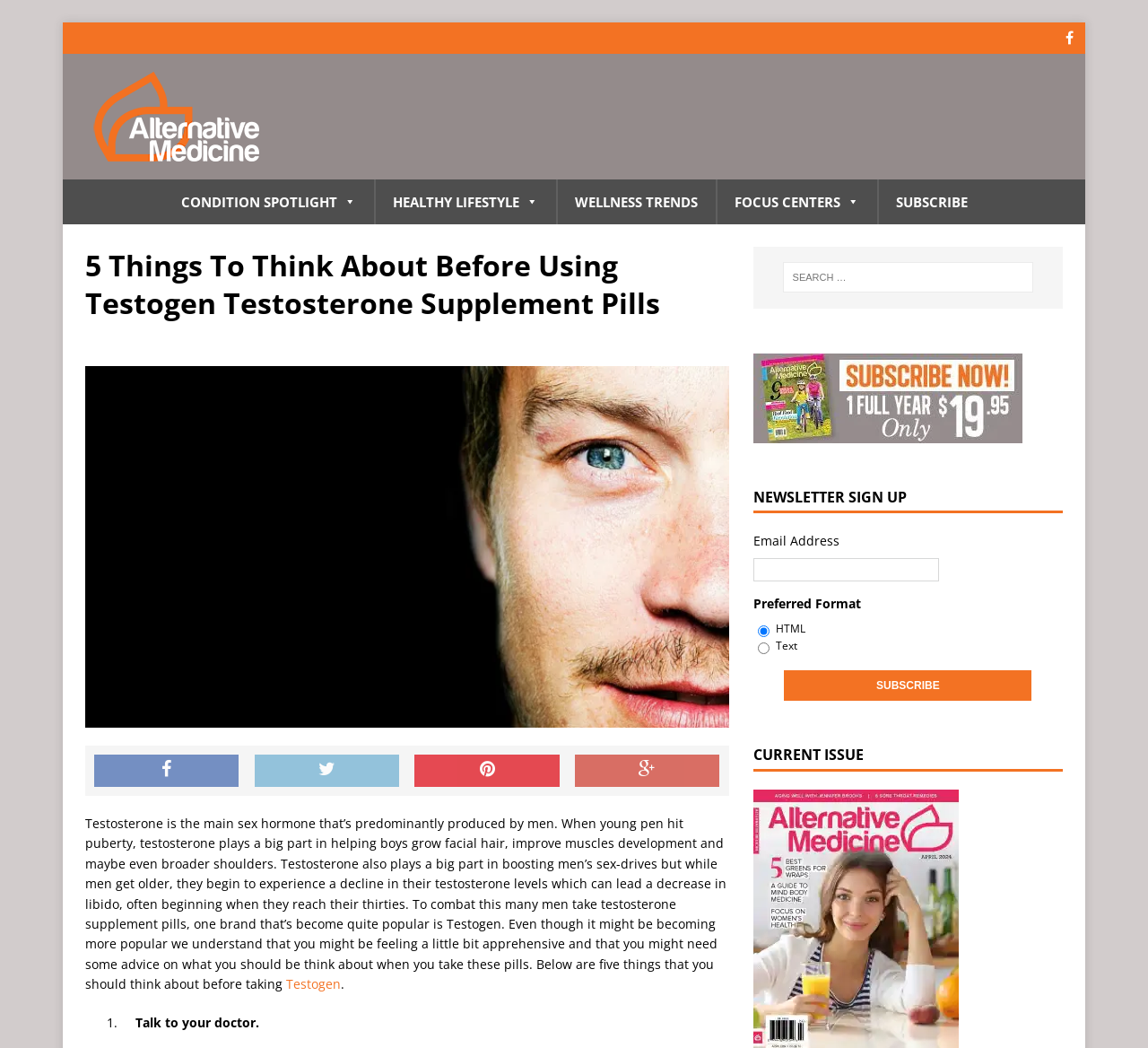Locate the bounding box coordinates of the UI element described by: "title="Pin This Post"". Provide the coordinates as four float numbers between 0 and 1, formatted as [left, top, right, bottom].

[0.361, 0.72, 0.487, 0.751]